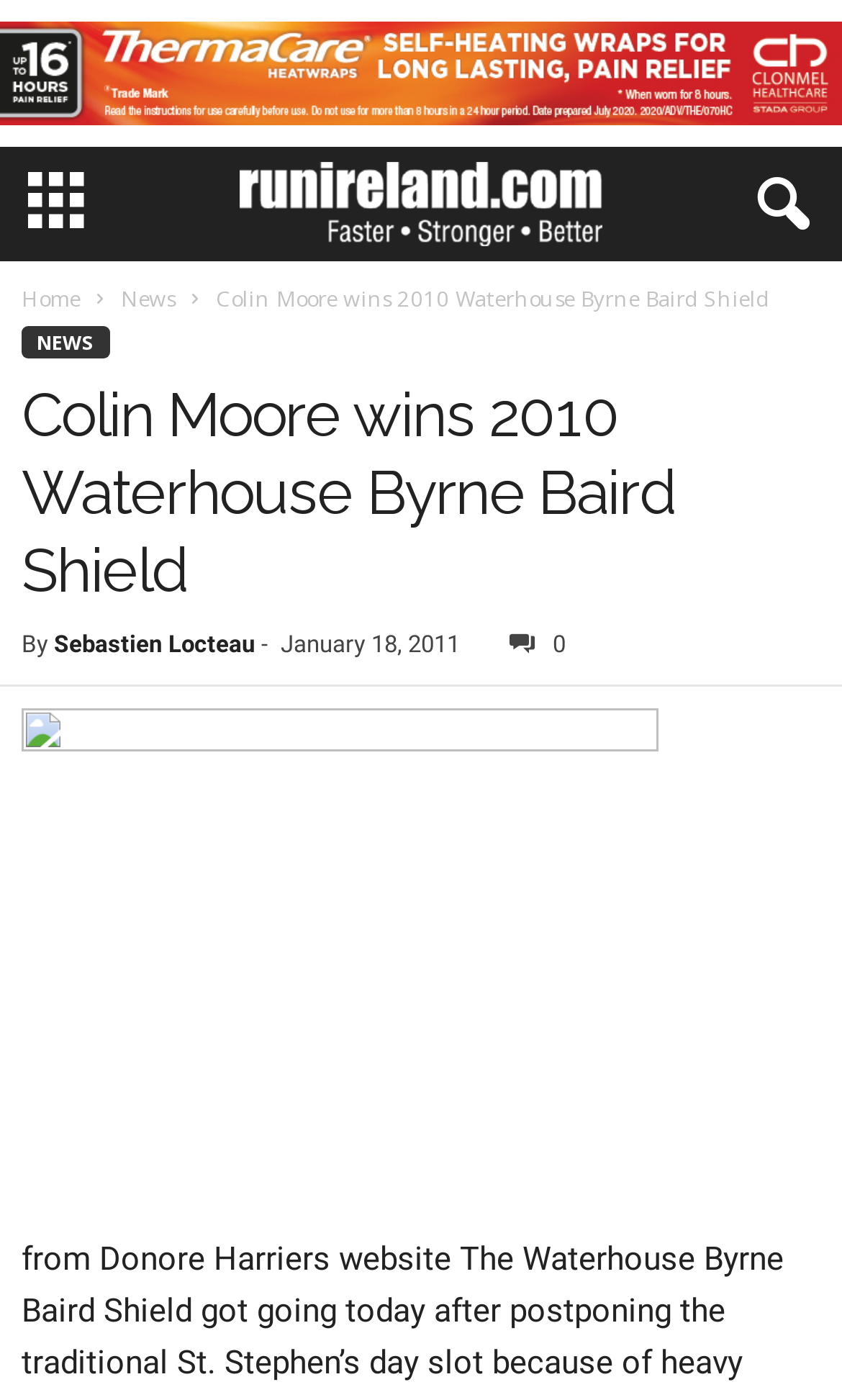What is the name of the person mentioned in the article?
Based on the image, answer the question in a detailed manner.

The name of the person mentioned in the article can be found in the link element below the heading, which states 'Sebastien Locteau'.